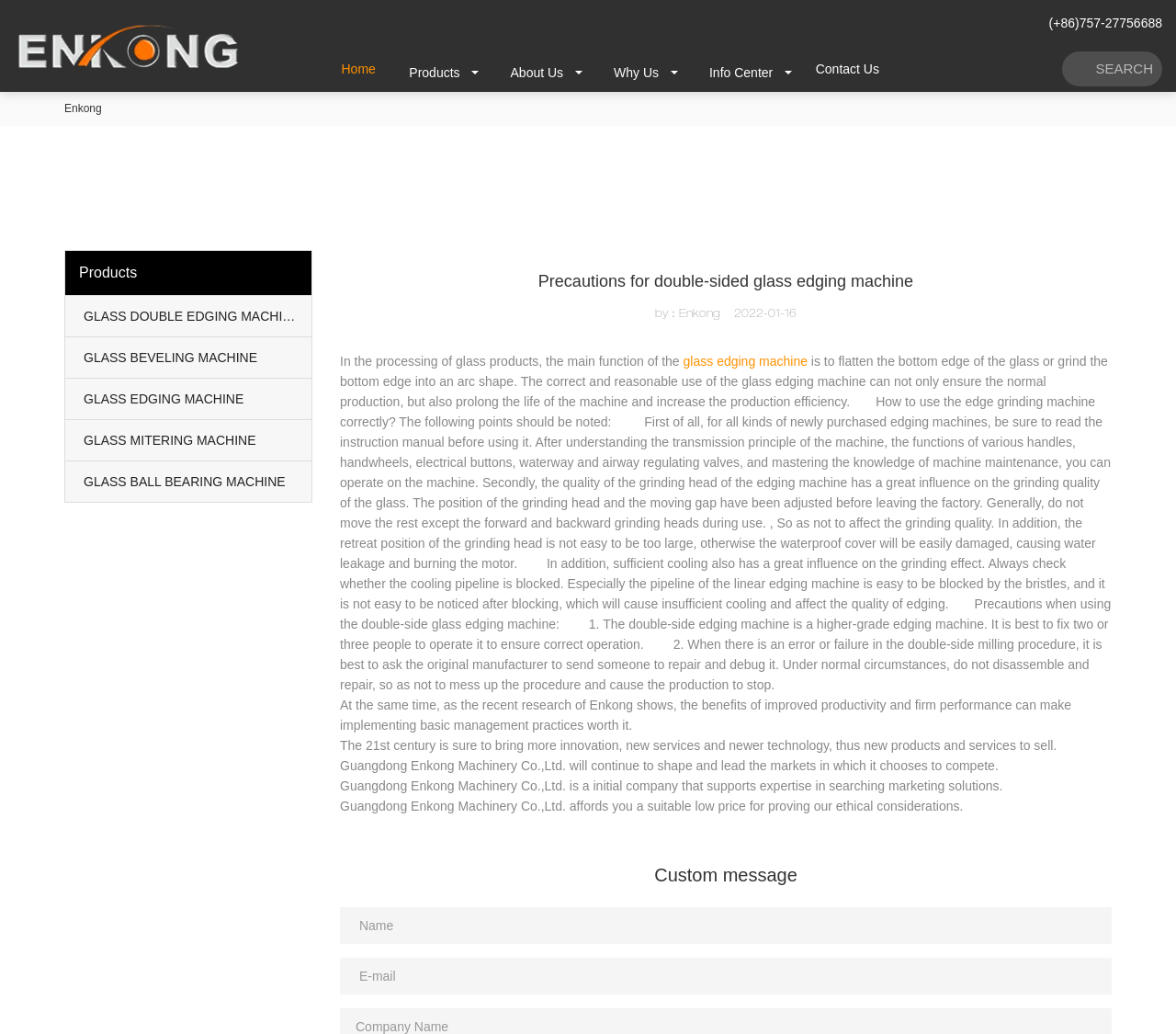Based on the element description: "glass edging machine", identify the UI element and provide its bounding box coordinates. Use four float numbers between 0 and 1, [left, top, right, bottom].

[0.581, 0.342, 0.687, 0.356]